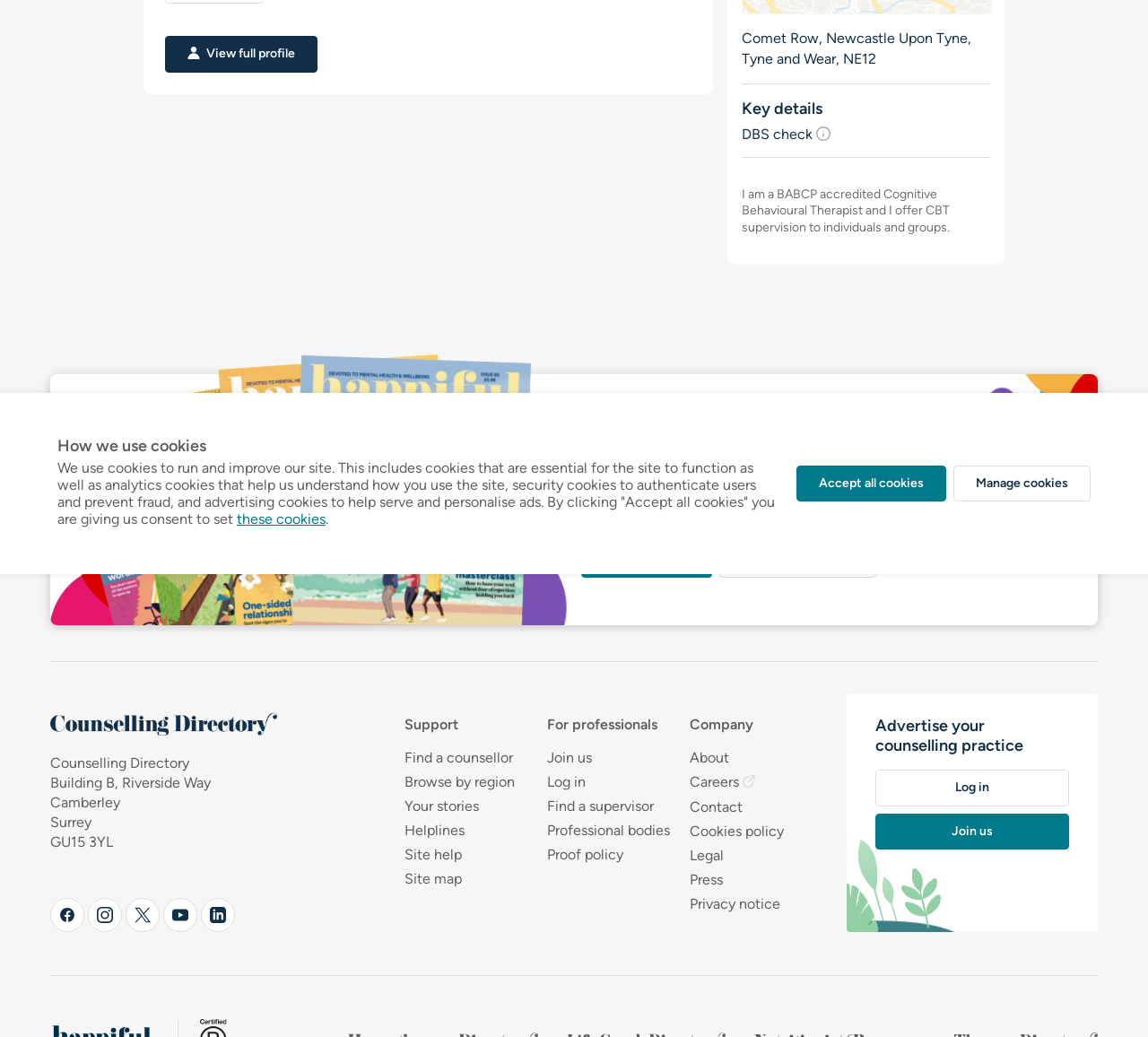Identify the bounding box coordinates for the UI element mentioned here: "Log in". Provide the coordinates as four float values between 0 and 1, i.e., [left, top, right, bottom].

[0.476, 0.744, 0.51, 0.764]